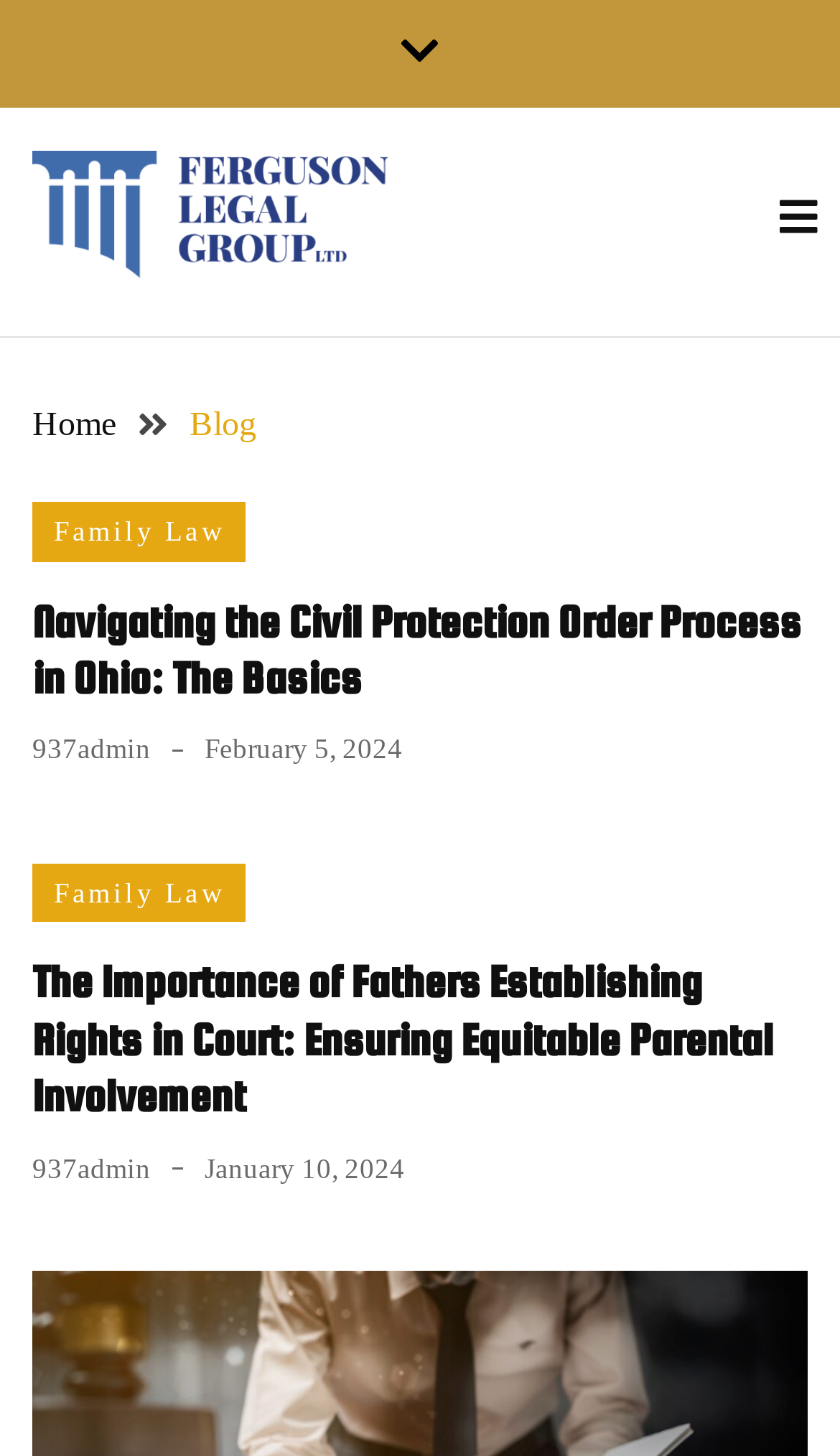Locate the bounding box coordinates of the clickable region necessary to complete the following instruction: "Click the Ferguson Legal Group LTD logo". Provide the coordinates in the format of four float numbers between 0 and 1, i.e., [left, top, right, bottom].

[0.038, 0.104, 0.462, 0.202]